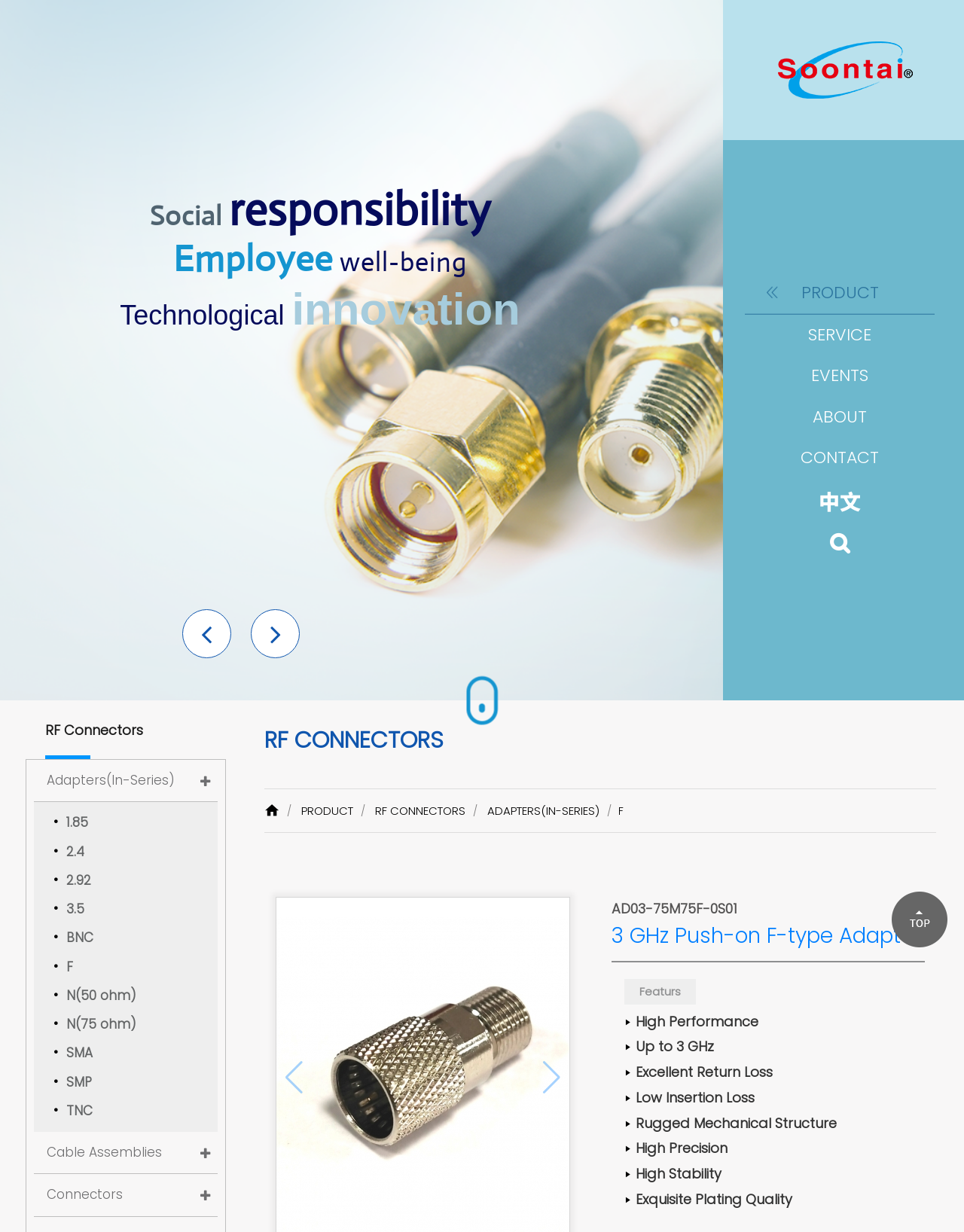Determine the bounding box coordinates for the area that needs to be clicked to fulfill this task: "Click on the 'Next' button". The coordinates must be given as four float numbers between 0 and 1, i.e., [left, top, right, bottom].

[0.26, 0.495, 0.311, 0.534]